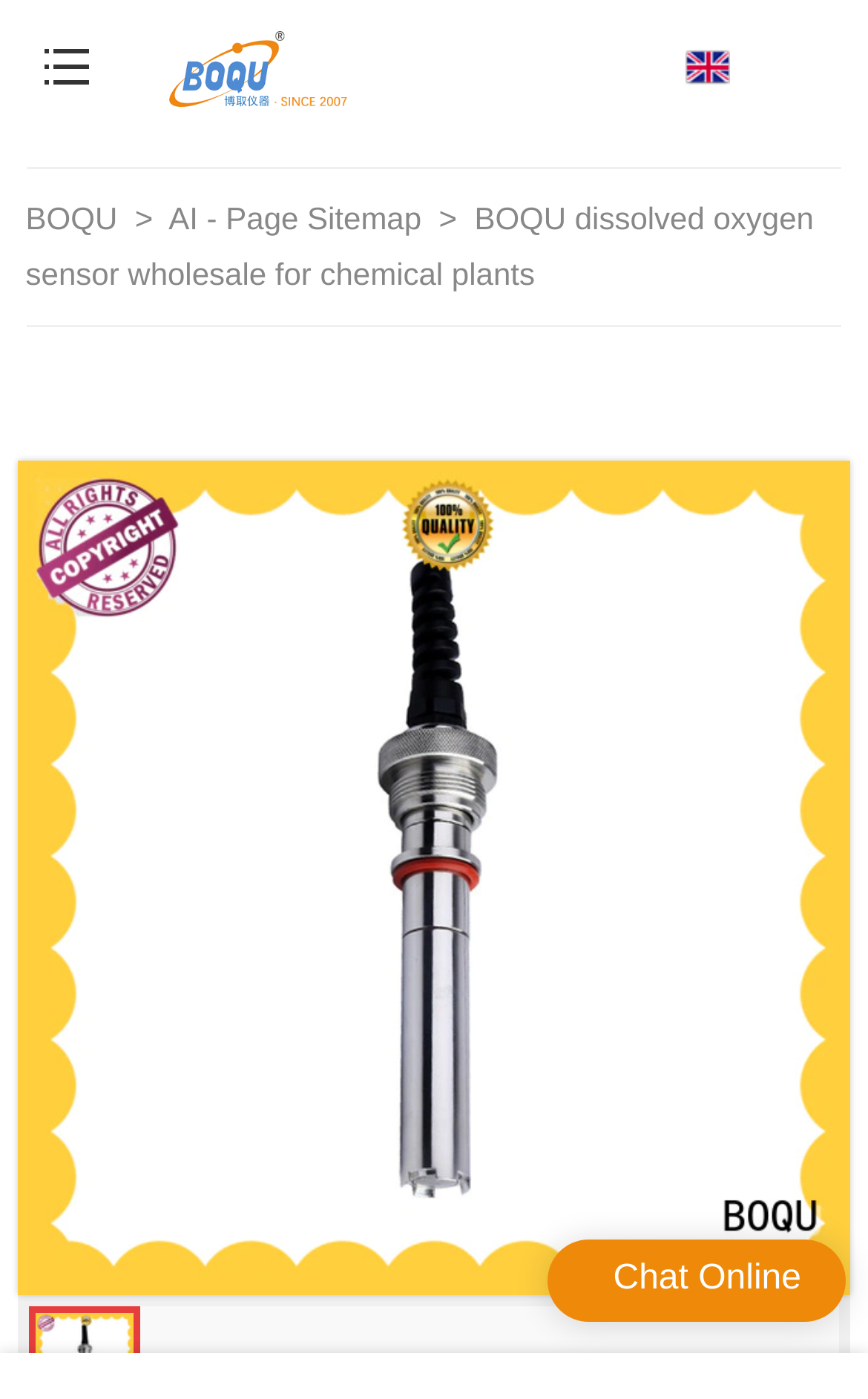Convey a detailed summary of the webpage, mentioning all key elements.

The webpage appears to be a product page for a dissolved oxygen sensor, specifically highlighting BOQU's wholesale offerings for chemical plants. 

At the top of the page, there is a loading indicator, followed by a button and a link to the company's main page, "Water Quality Analyzer, Water Quality Sensor Manufacturer | BOQU", which is accompanied by an image. 

Below this section, there is a navigation menu with links to "BOQU" and "AI - Page Sitemap", separated by arrow symbols. 

The main content of the page is a header that reads "BOQU dissolved oxygen sensor wholesale for chemical plants", accompanied by a large image that takes up most of the page. 

At the bottom right corner of the page, there is a "Chat Online" button.